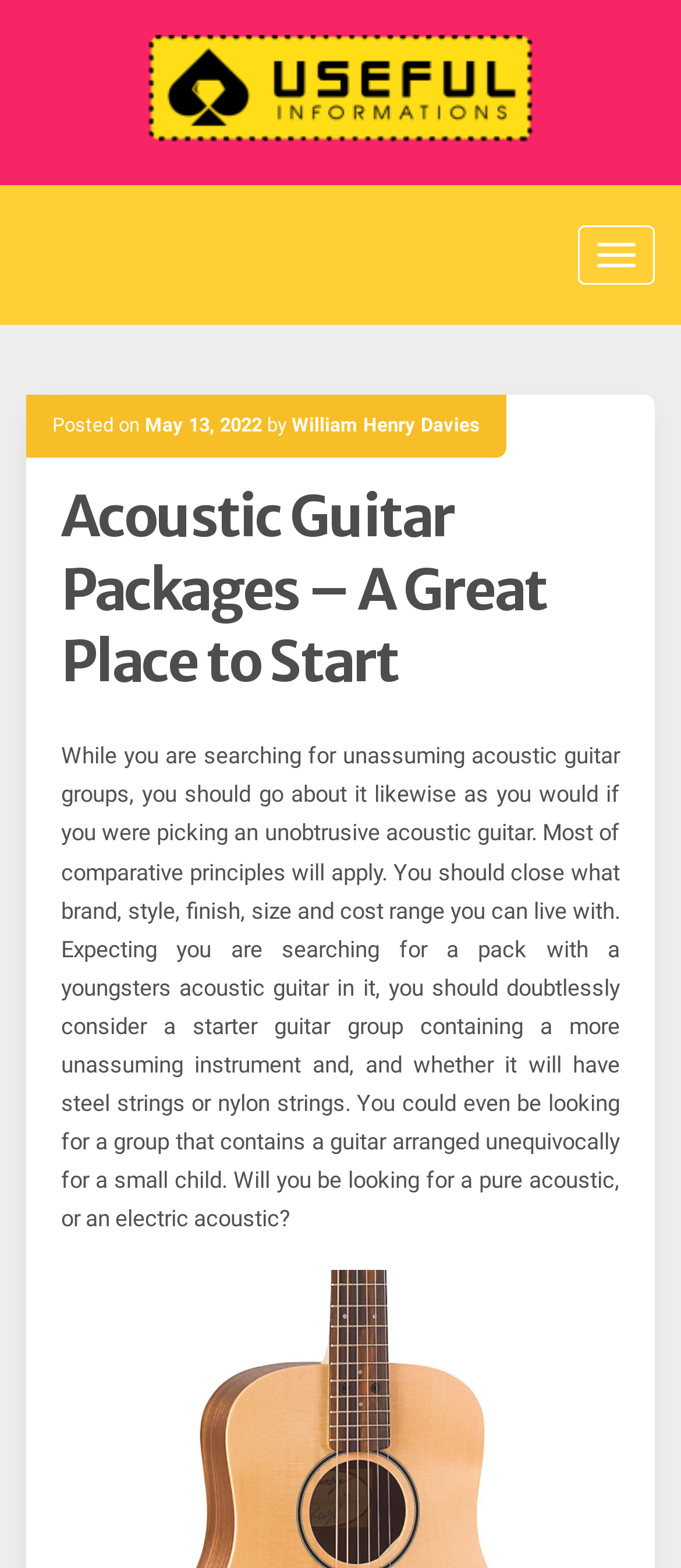What are the options for the type of strings in the guitar?
Please answer using one word or phrase, based on the screenshot.

Steel or nylon